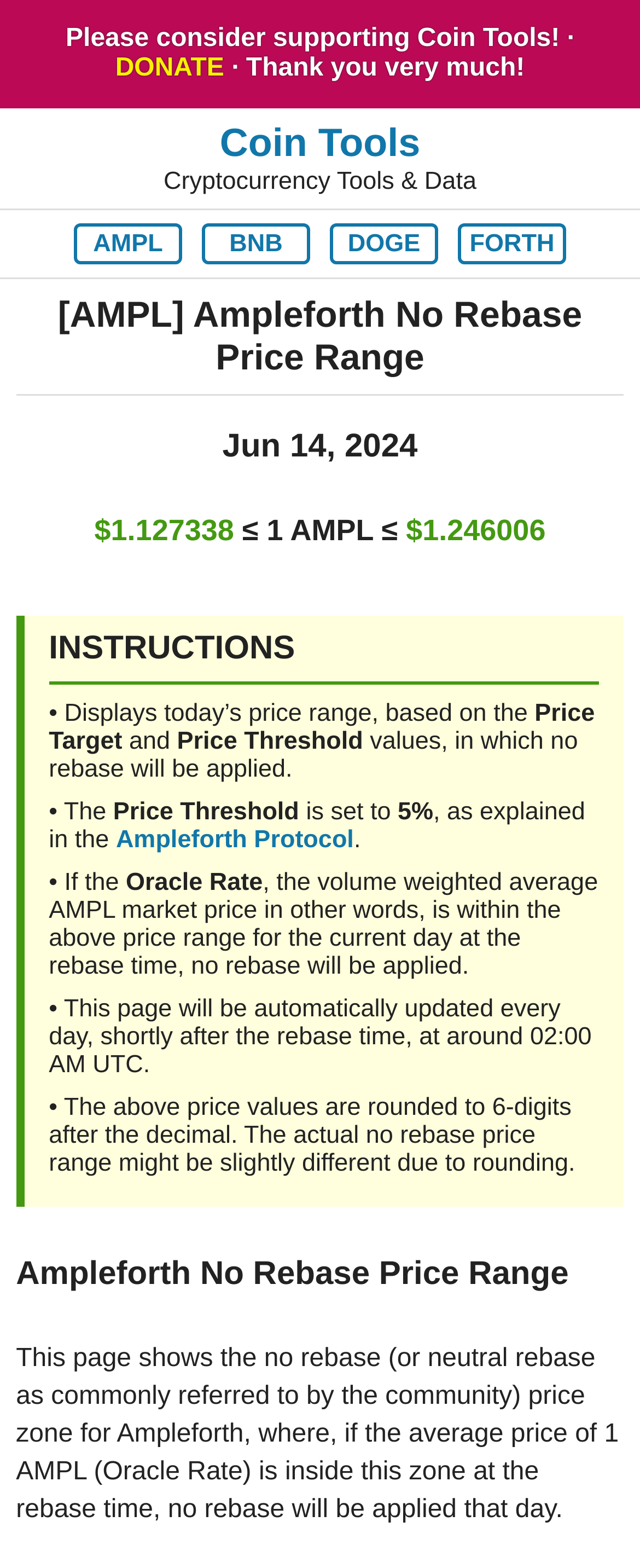Find the bounding box of the web element that fits this description: "DOGE".

[0.515, 0.142, 0.685, 0.169]